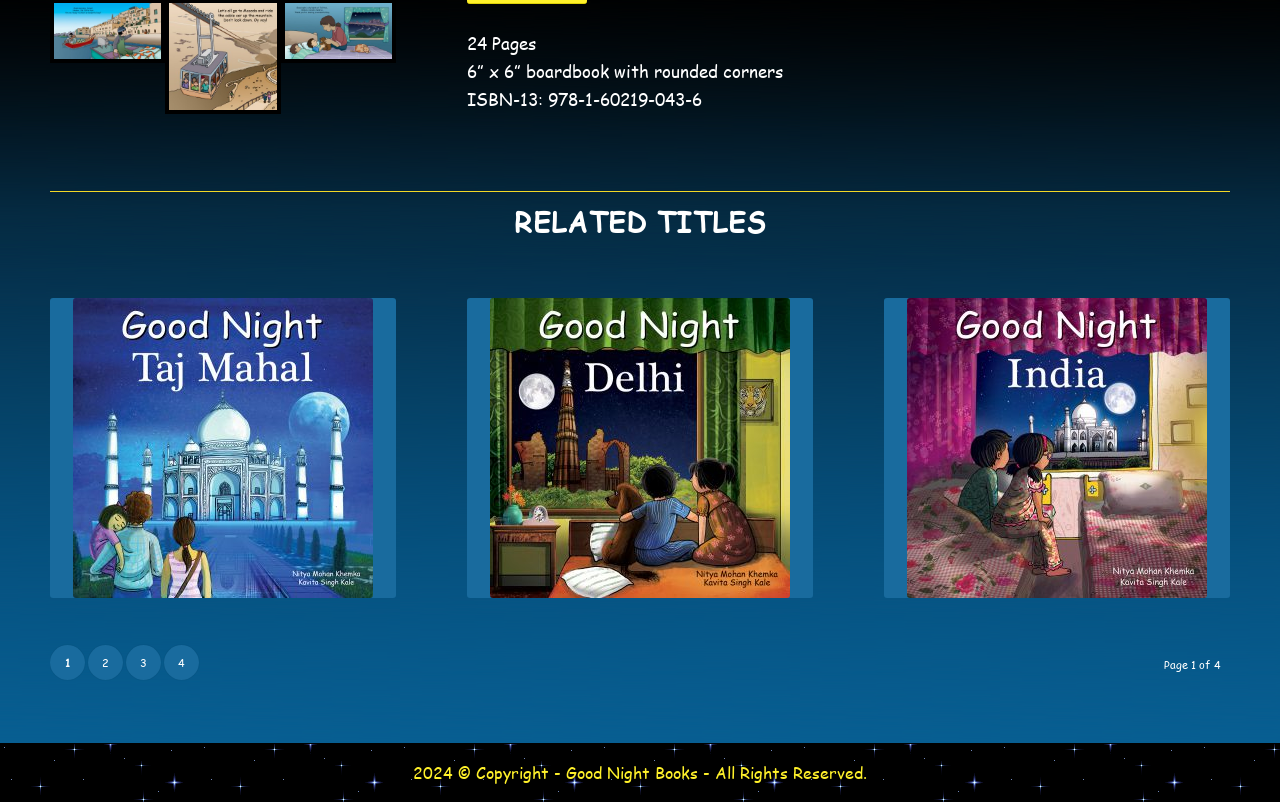Determine the bounding box coordinates for the UI element matching this description: "title="Good Night India"".

[0.691, 0.372, 0.961, 0.746]